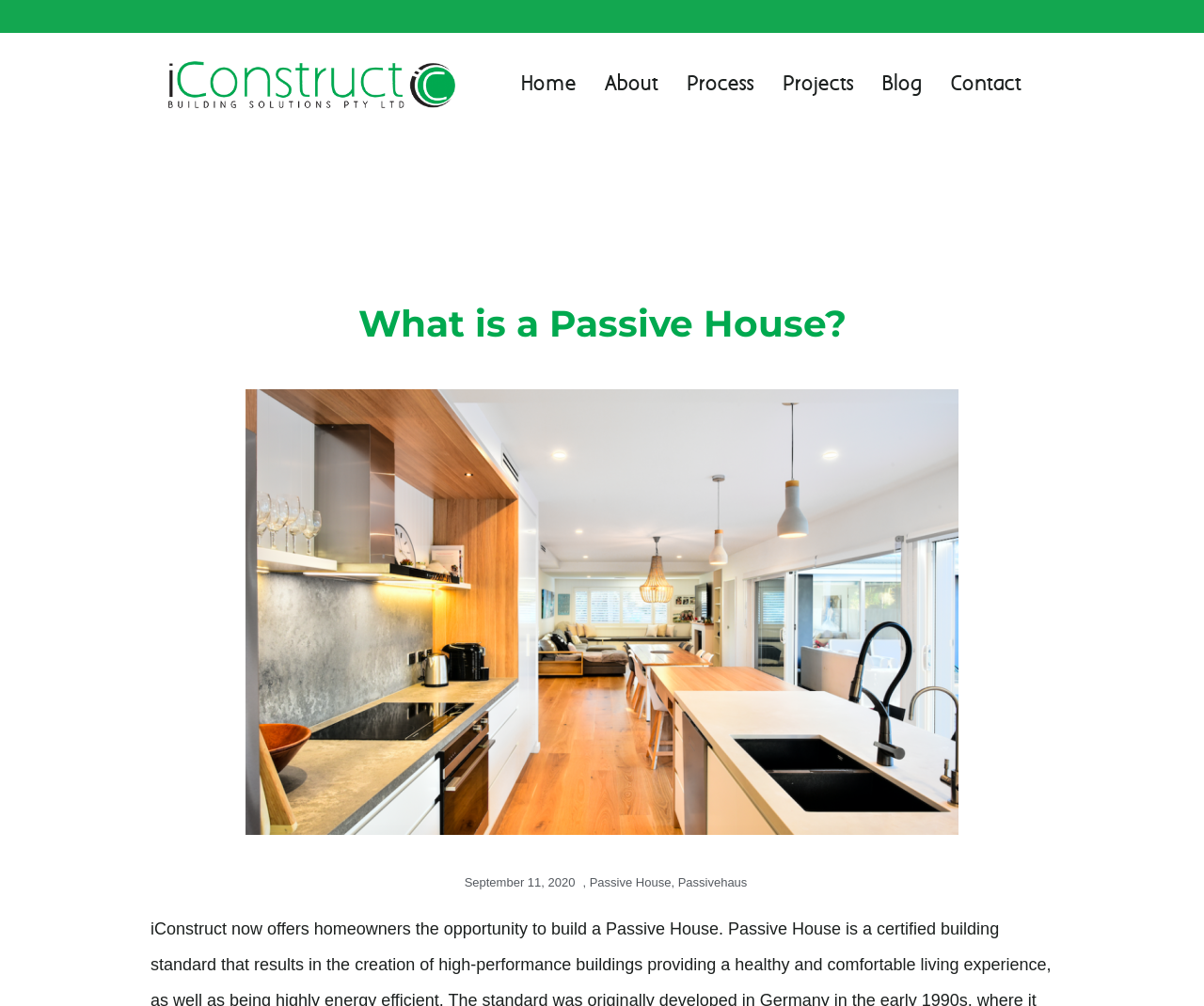Respond concisely with one word or phrase to the following query:
How many links are there below the main heading?

3